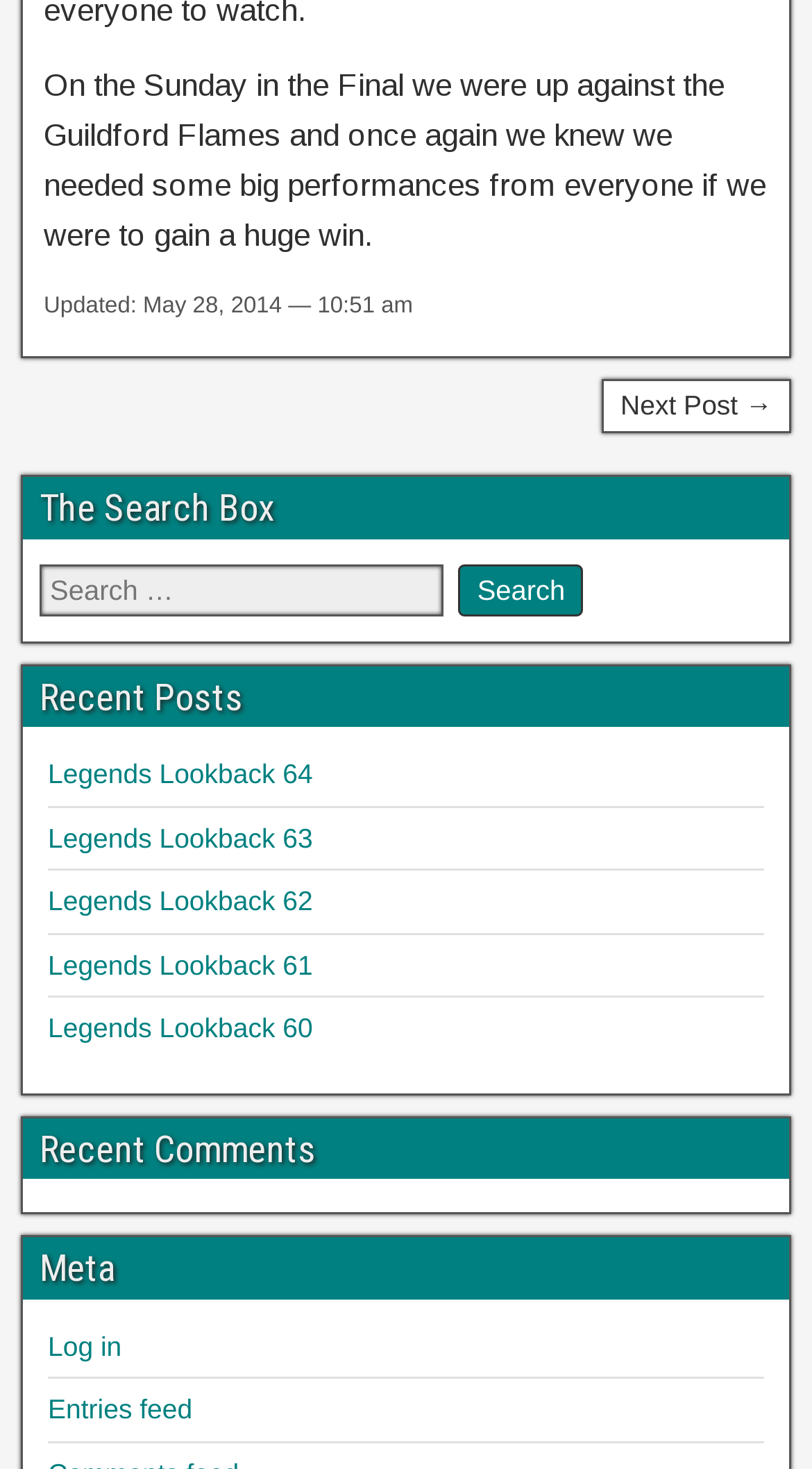What is the label of the button next to the search box?
Answer the question with a detailed and thorough explanation.

I looked at the search box section and found a button next to it labeled 'Search', which suggests that it is used to submit the search query.